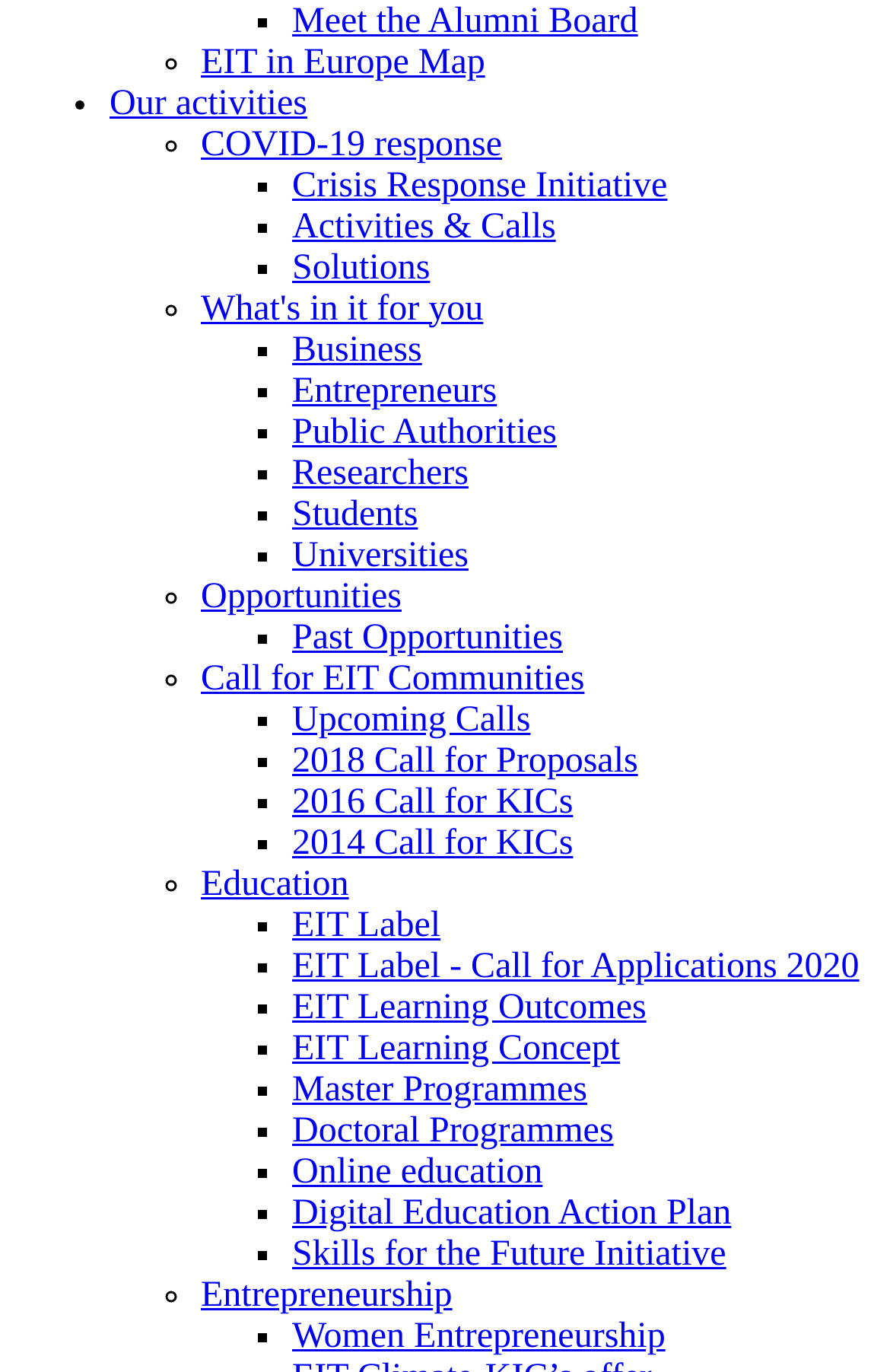Can you provide the bounding box coordinates for the element that should be clicked to implement the instruction: "Click Meet the Alumni Board"?

[0.328, 0.001, 0.717, 0.029]